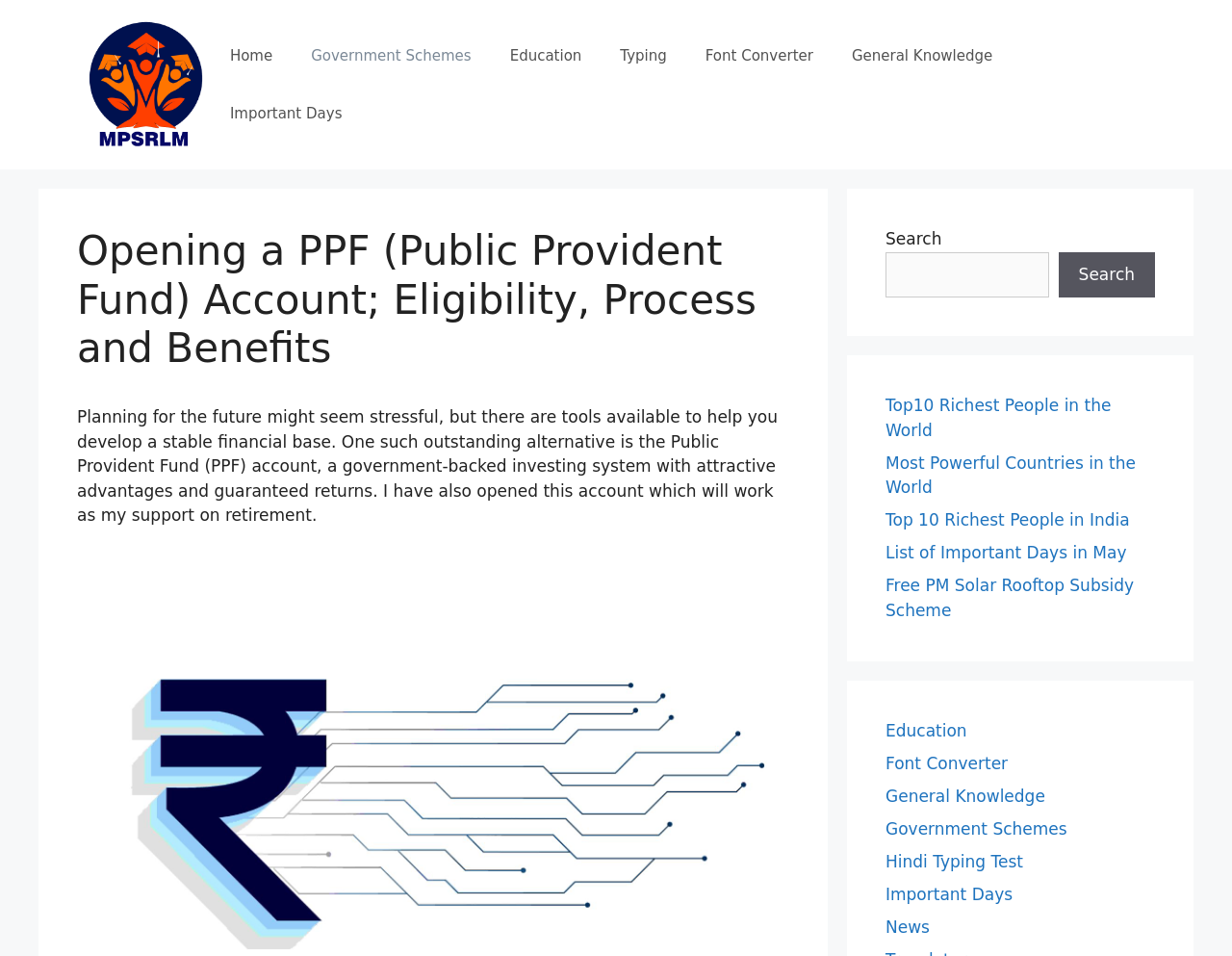Please identify the bounding box coordinates of the clickable element to fulfill the following instruction: "Click on the 'Why Do Calcium Channel Blockers Lower Blood Pressure' article link". The coordinates should be four float numbers between 0 and 1, i.e., [left, top, right, bottom].

None